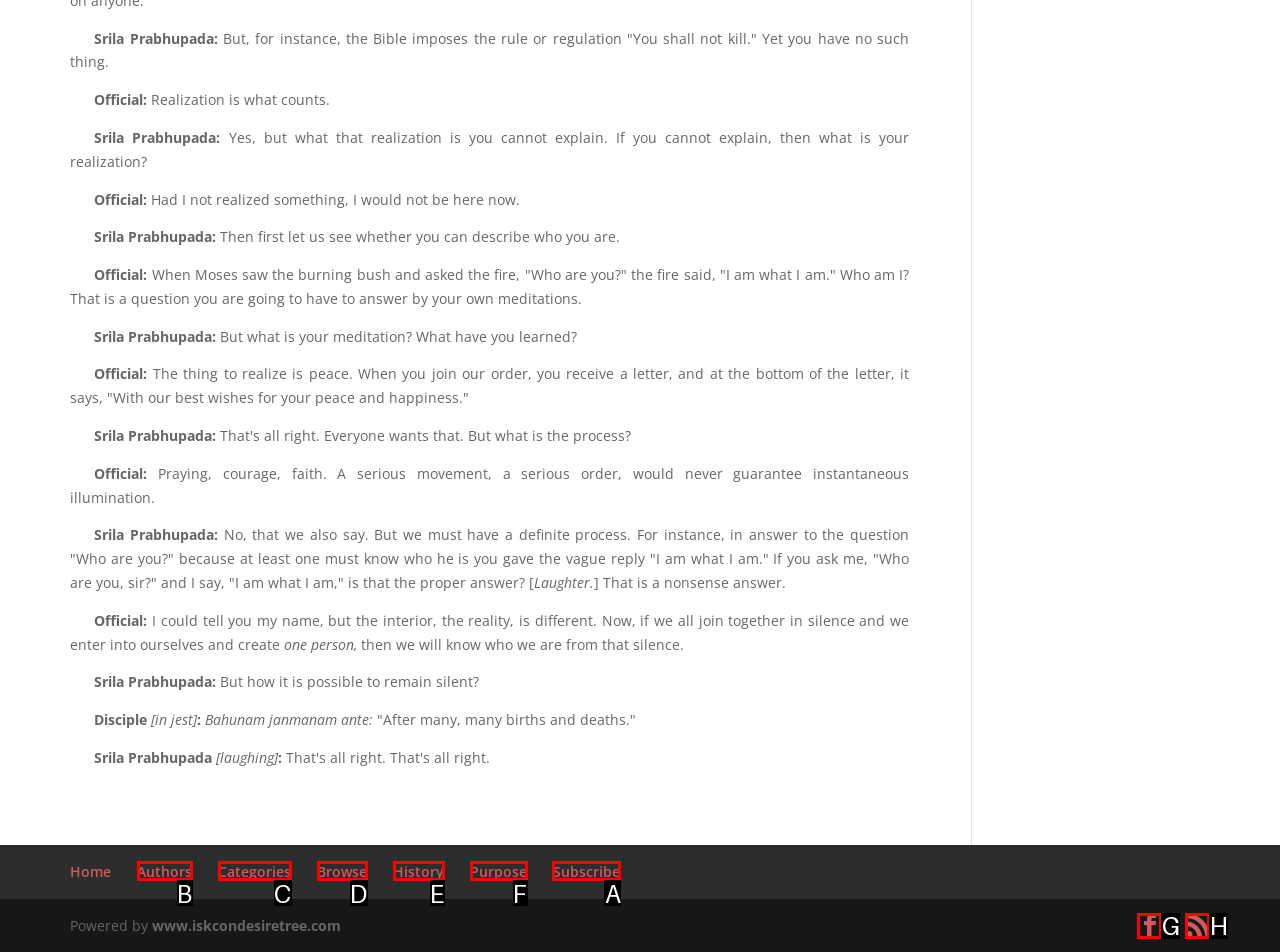Tell me which one HTML element I should click to complete the following task: Click on the 'Subscribe' link Answer with the option's letter from the given choices directly.

A